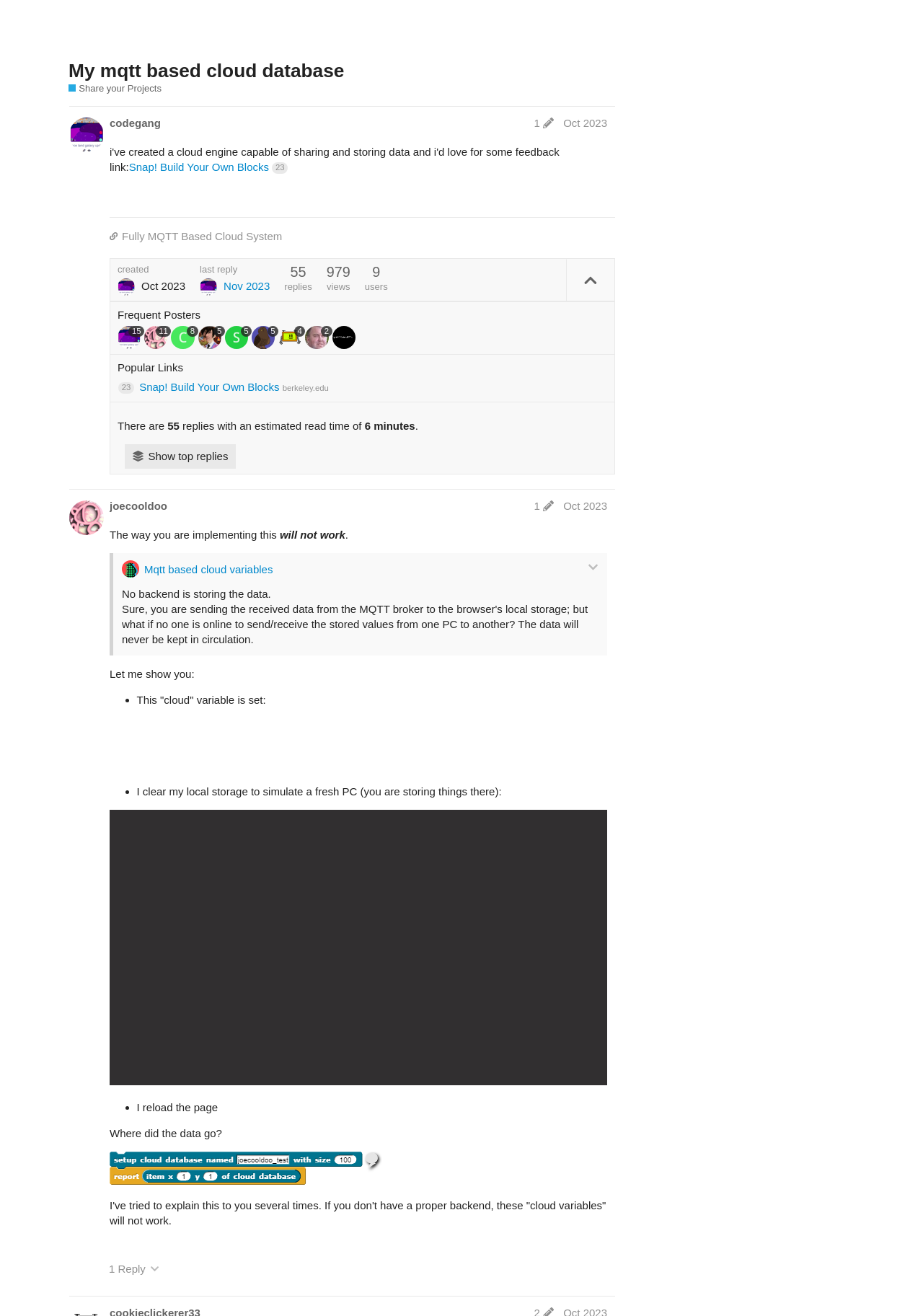Specify the bounding box coordinates of the region I need to click to perform the following instruction: "Check the post by 'mr_owlssssnap2'". The coordinates must be four float numbers in the range of 0 to 1, i.e., [left, top, right, bottom].

[0.11, 0.04, 0.666, 0.056]